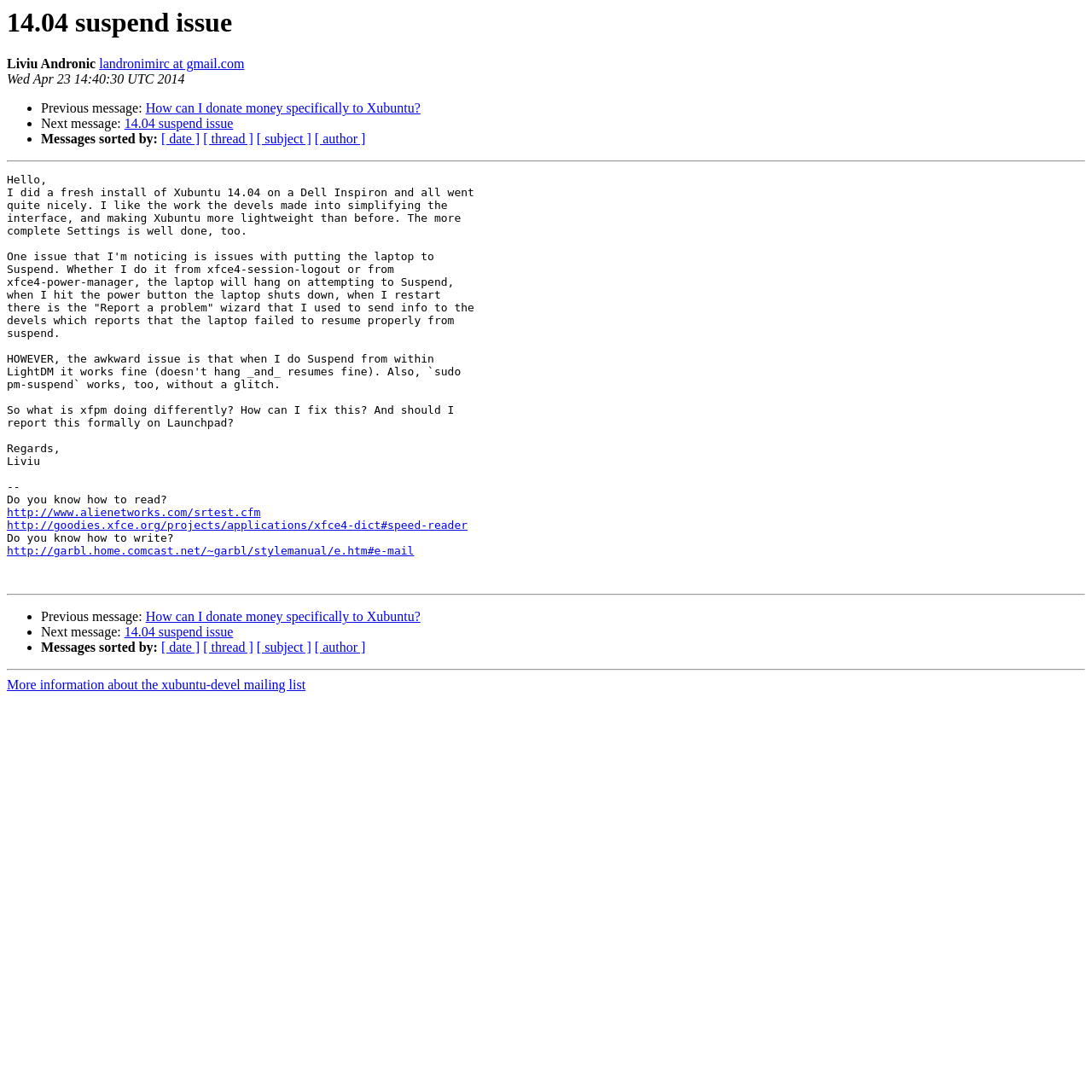Determine the bounding box coordinates of the clickable element to complete this instruction: "Check more information about the xubuntu-devel mailing list". Provide the coordinates in the format of four float numbers between 0 and 1, [left, top, right, bottom].

[0.006, 0.621, 0.28, 0.634]